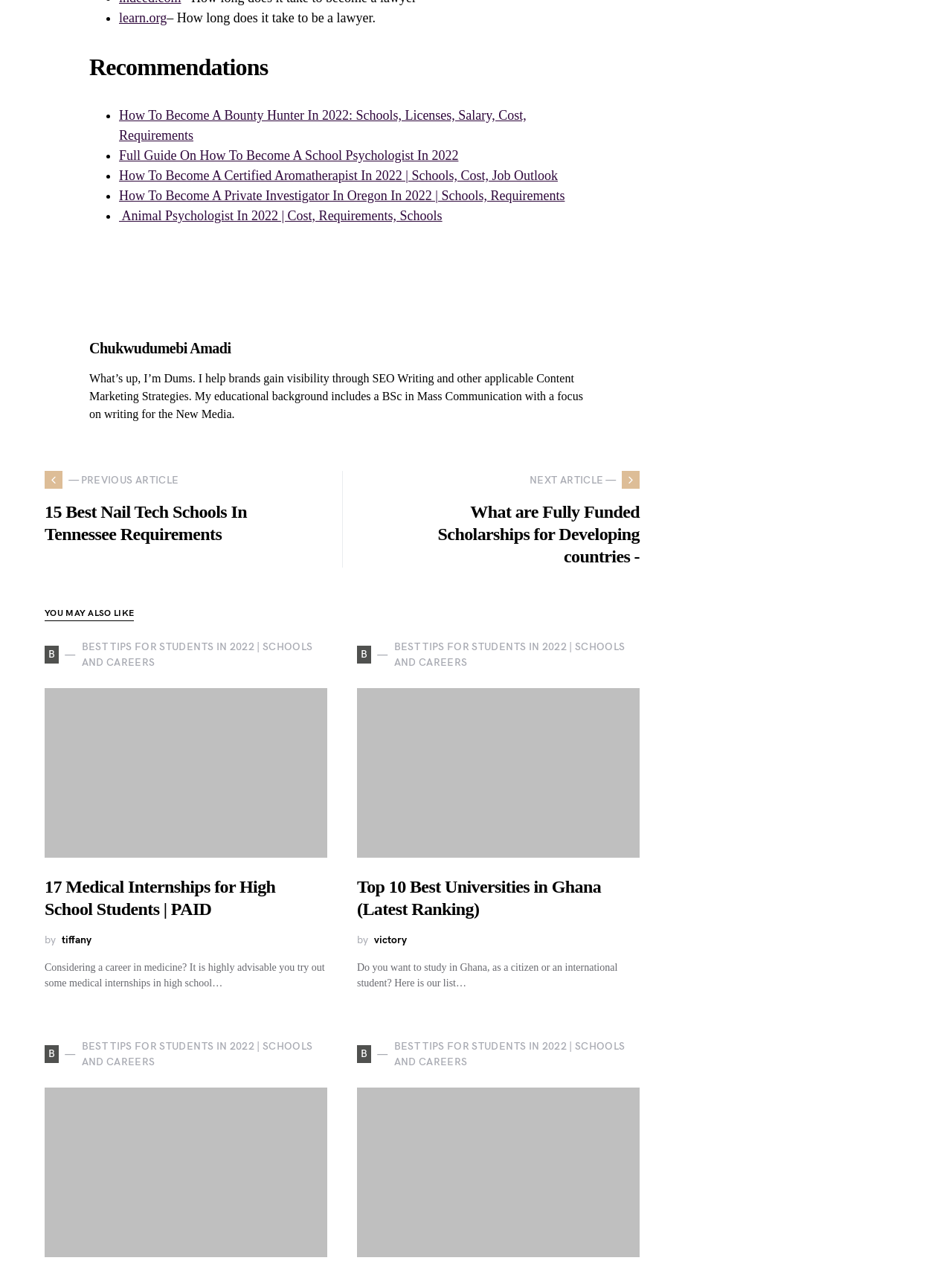What is the profession of the author Chukwudumebi Amadi?
Analyze the image and deliver a detailed answer to the question.

I found the answer by reading the text associated with the link 'Chukwudumebi Amadi', which mentions that the author helps brands gain visibility through SEO Writing and other applicable Content Marketing Strategies.